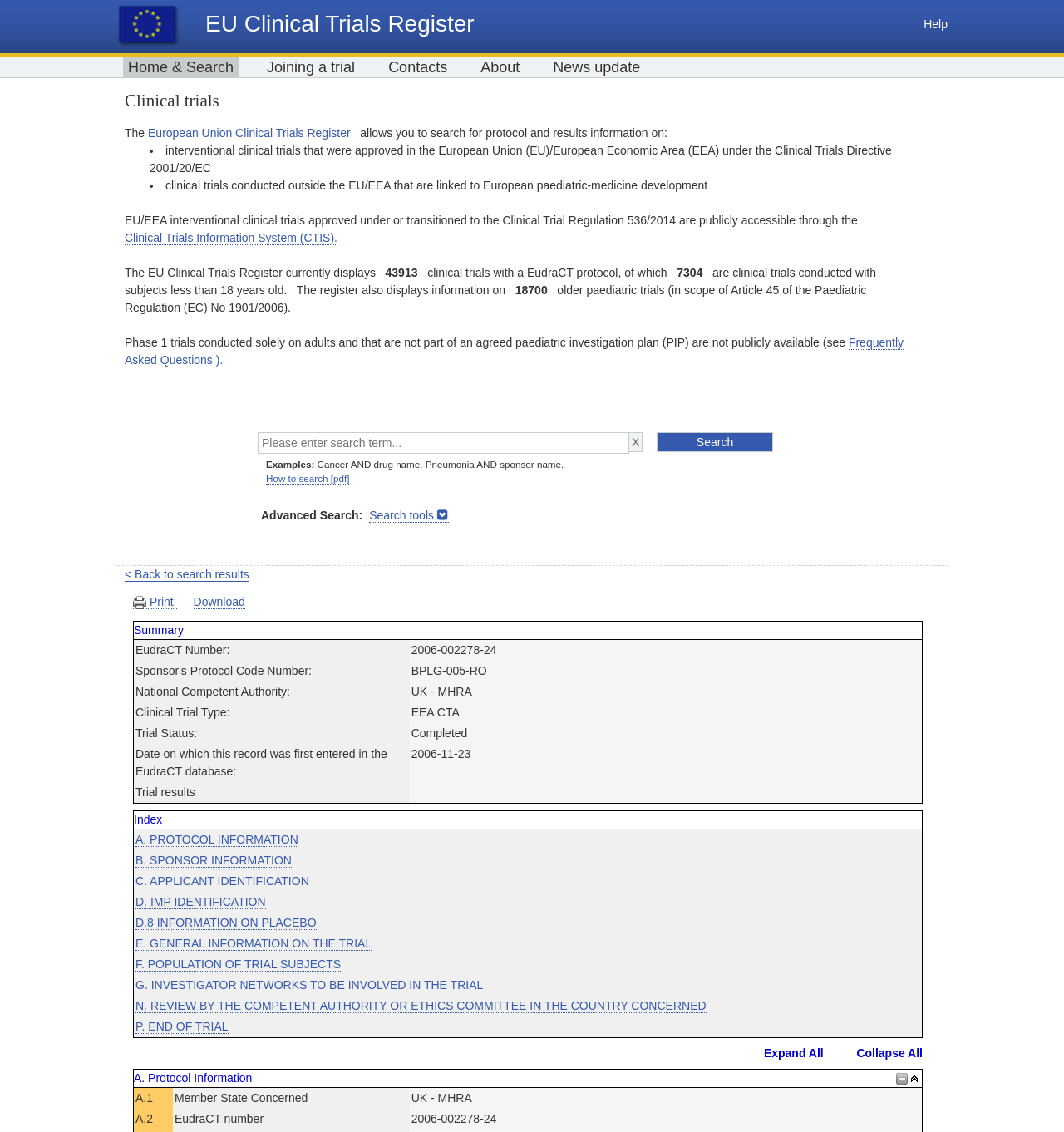Locate the coordinates of the bounding box for the clickable region that fulfills this instruction: "Visit the Instagram page".

None